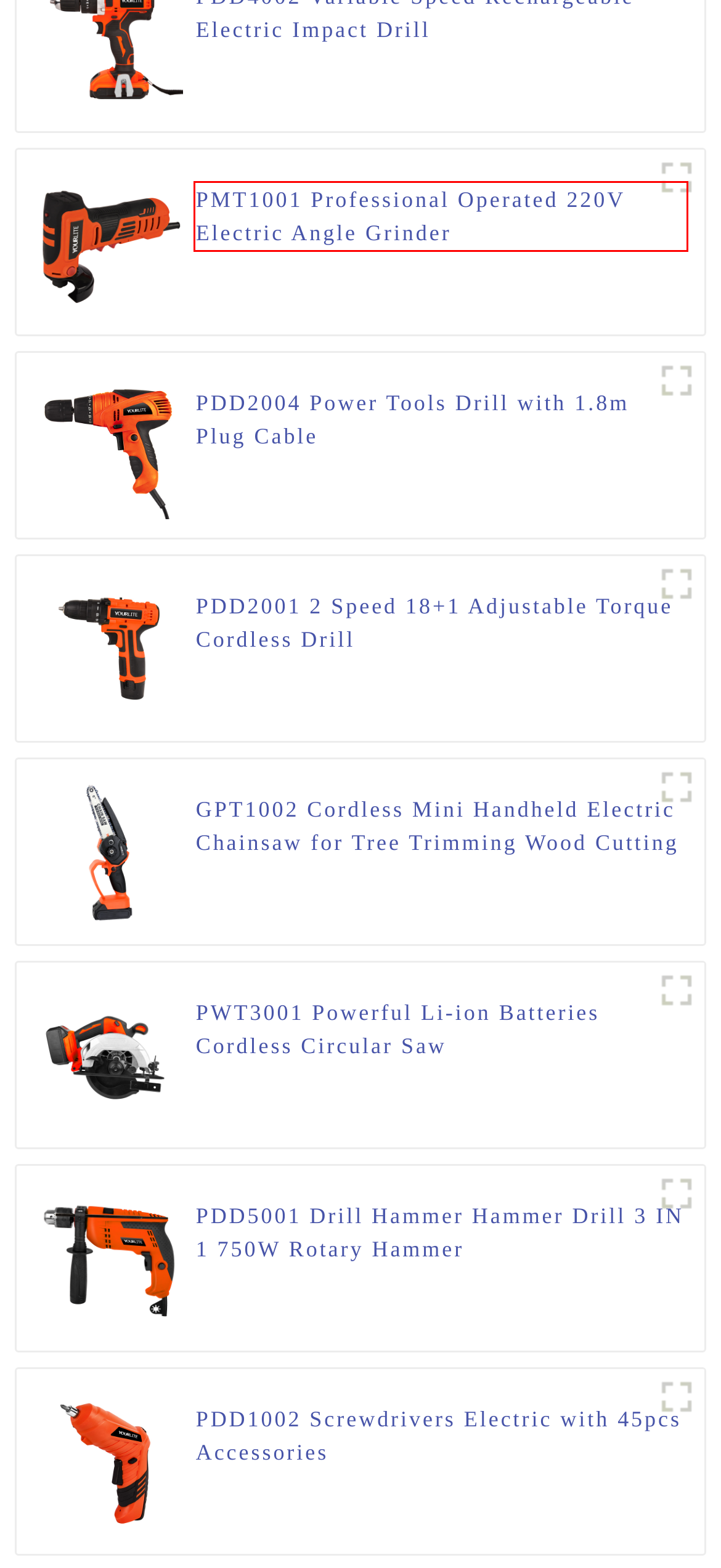Look at the given screenshot of a webpage with a red rectangle bounding box around a UI element. Pick the description that best matches the new webpage after clicking the element highlighted. The descriptions are:
A. PMT1001 Professional Operated 220V Electric Angle Grinder
B. PDD2005 Compact Reversible 500W Drill Driver
C. PDD2004 Power Tools Drill with 1.8m Plug Cable
D. PWT3001 Powerful Li-ion Batteries Cordless Circular Saw
E. PDD2001 2 Speed 18+1 Adjustable Torque Cordless Drill
F. PDD1002 Screwdrivers Electric with 45pcs Accessories
G. PDD5001 Drill Hammer Hammer Drill 3 IN 1 750W Rotary Hammer
H. GPT1002 Cordless Mini Handheld Electric Chainsaw for Tree Trimming Wood Cutting

A